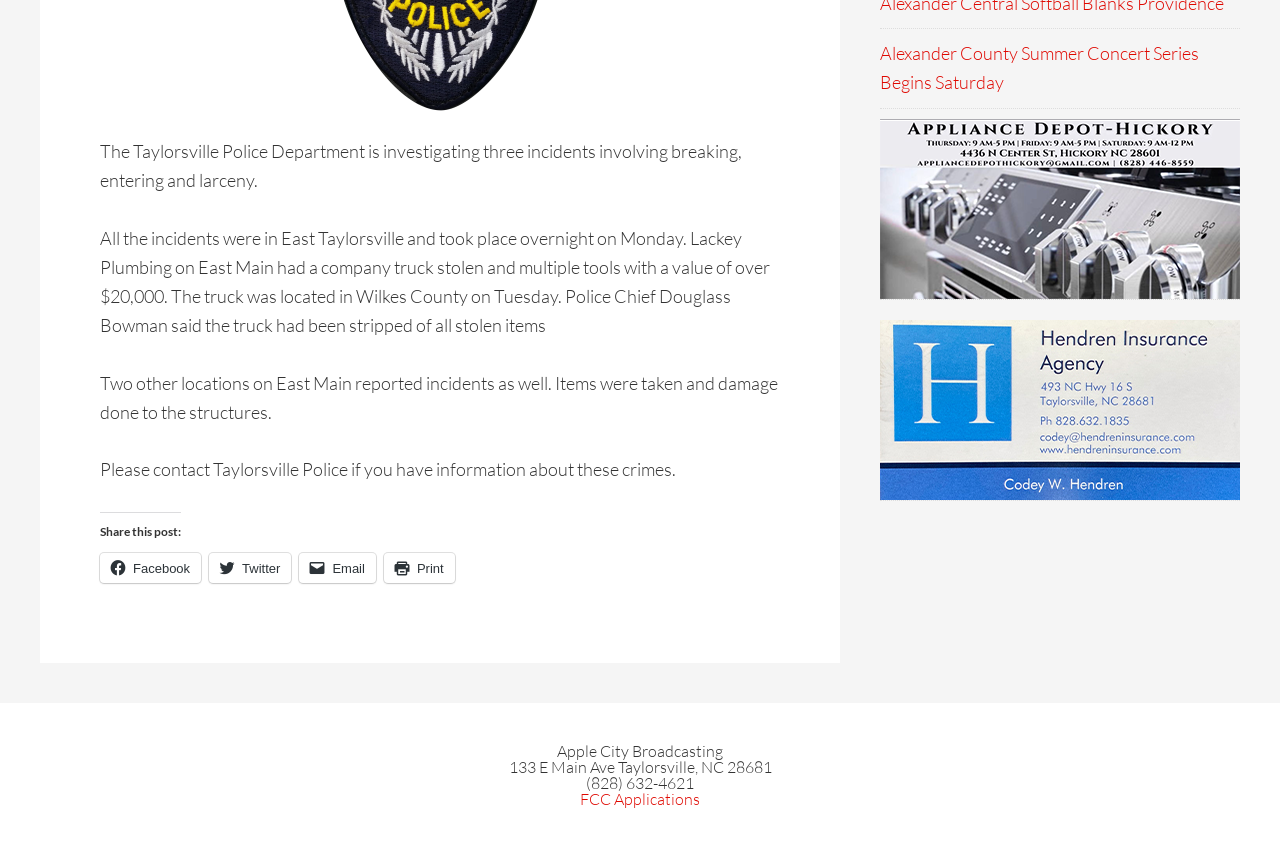Find the UI element described as: "Print" and predict its bounding box coordinates. Ensure the coordinates are four float numbers between 0 and 1, [left, top, right, bottom].

[0.3, 0.653, 0.355, 0.688]